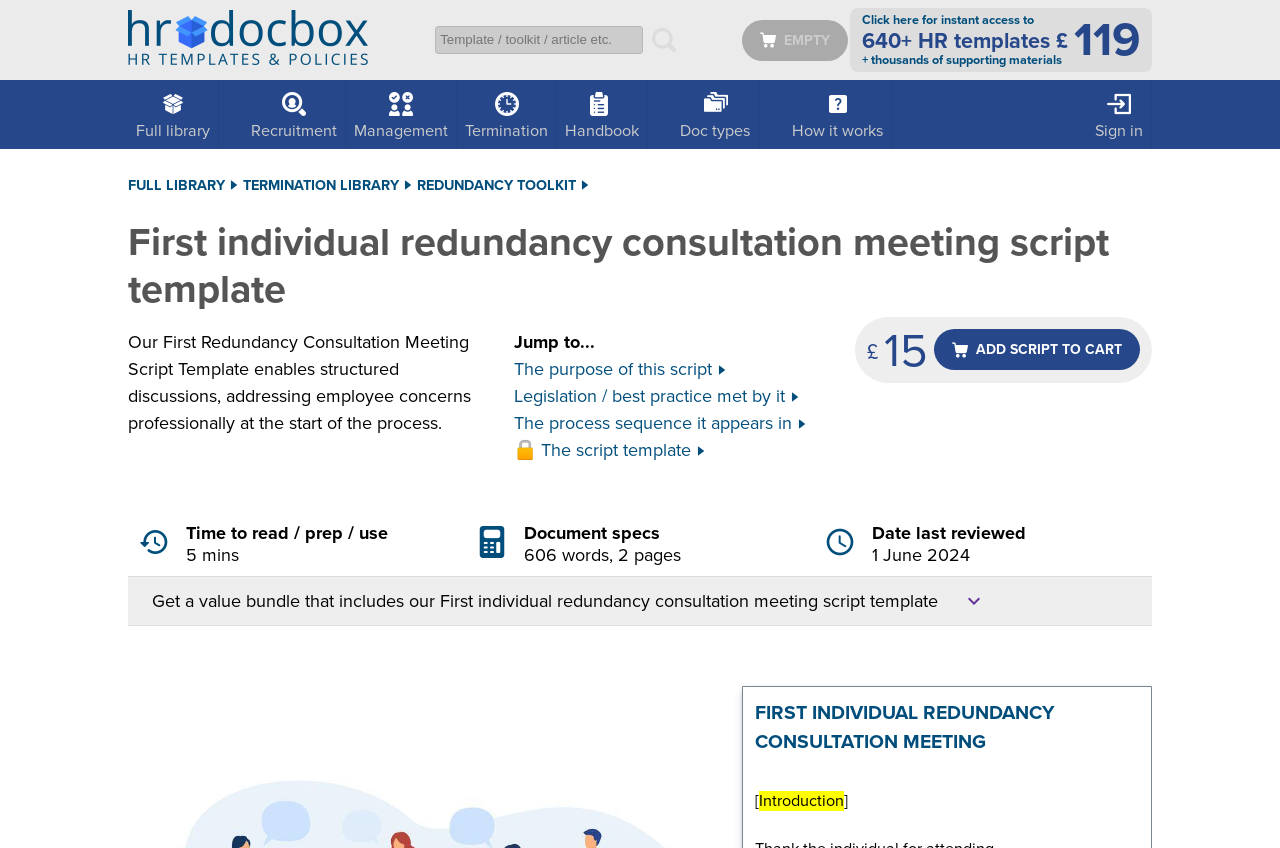Offer an extensive depiction of the webpage and its key elements.

This webpage is about a script template for a first individual redundancy consultation meeting. At the top left, there is a blue logo with a strapline, and a search bar with a "Search" button next to it. Below the logo, there are several links with white icons, including "Full library", "Recruitment", "Management", "Termination", "Handbook", "Doc types", and "How it works". 

On the right side of the page, there is a call-to-action button "ADD SCRIPT TO CART" with a price of £15. Above the button, there is a heading that reads "First individual redundancy consultation meeting script template". 

Below the heading, there is a brief description of the script template, which enables structured discussions and addresses employee concerns professionally at the start of the process. 

Further down, there are several links to jump to specific sections of the script, including "The purpose of this script", "Legislation / best practice met by it", "The process sequence it appears in", and "The script template". Each link has a corresponding icon next to it. 

On the right side of the page, there are several details about the script, including the reading time, document specifications, and the date it was last reviewed. 

At the bottom of the page, there is a section with a heading "FIRST INDIVIDUAL REDUNDANCY CONSULTATION MEETING" and a subheading "Introduction".